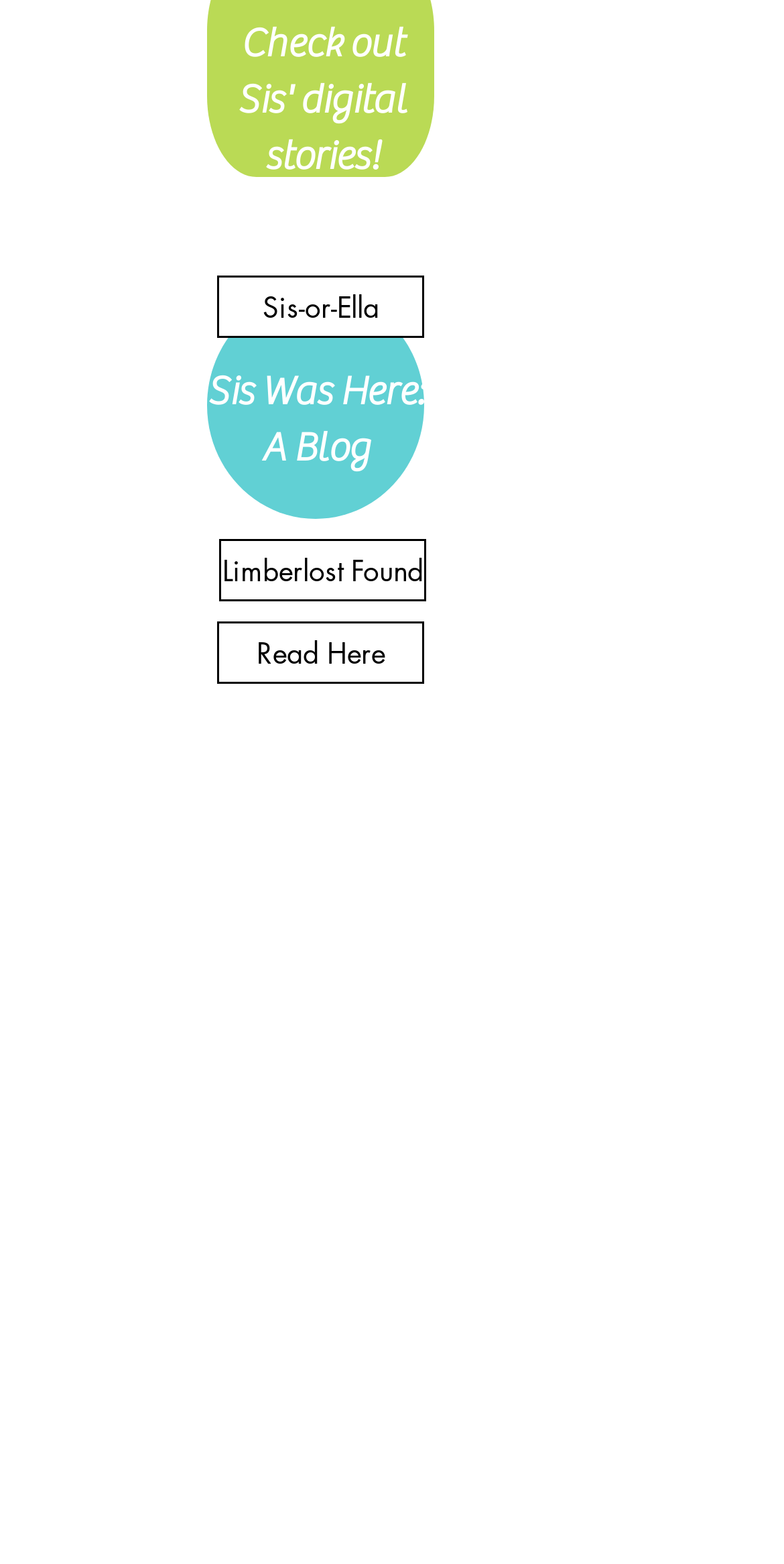Answer in one word or a short phrase: 
Where is the 'Contact me:' text located?

Middle bottom